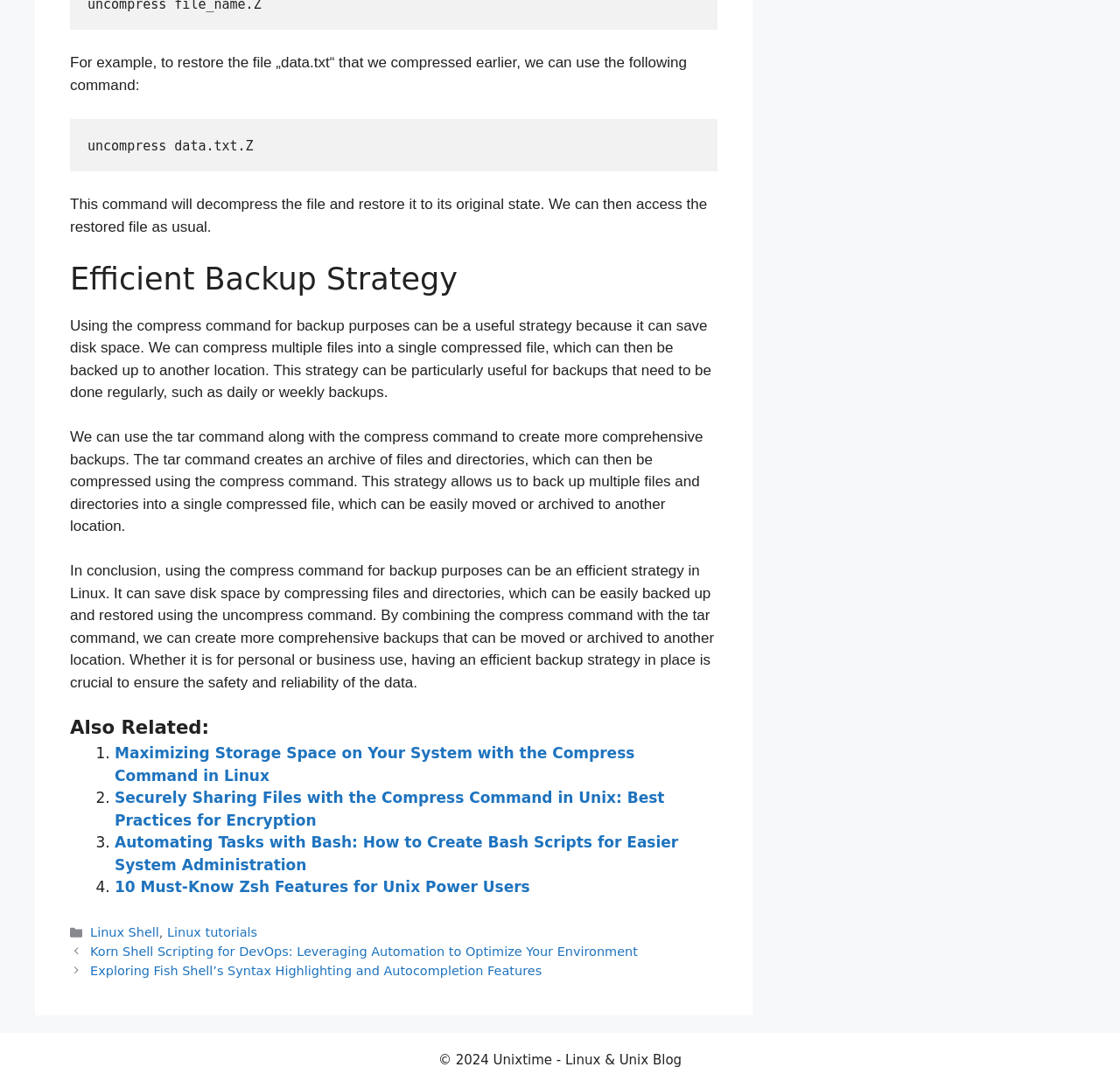Specify the bounding box coordinates of the element's area that should be clicked to execute the given instruction: "Click on 'Linux Shell'". The coordinates should be four float numbers between 0 and 1, i.e., [left, top, right, bottom].

[0.081, 0.851, 0.142, 0.864]